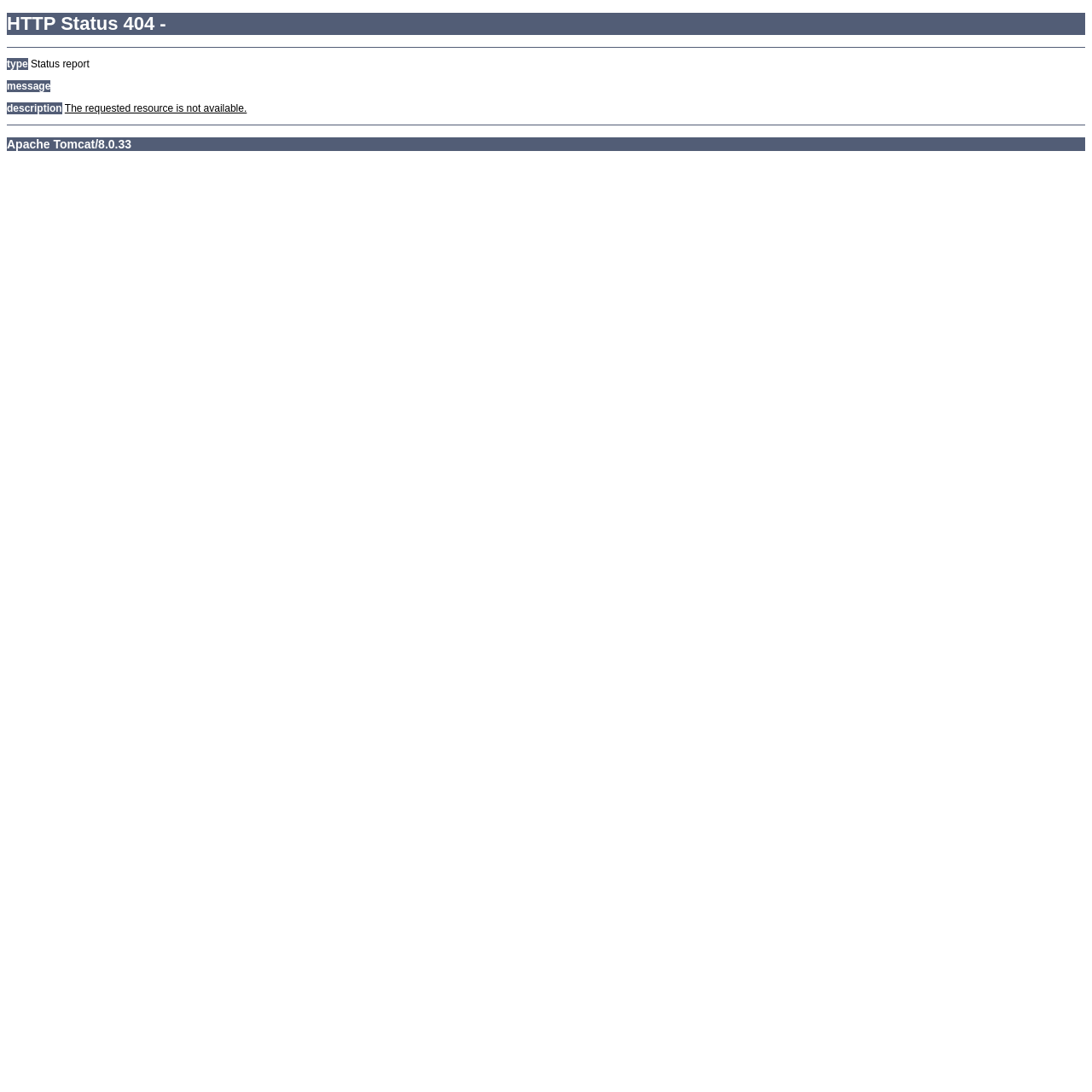Provide a thorough description of the webpage you see.

The webpage is an error report page from Apache Tomcat/8.0.33. At the top, there is a heading that reads "HTTP Status 404 -". Below this heading, there are four lines of text, each describing a specific aspect of the error: "type", "Status report", "message", and "description". The "description" line is followed by a more detailed message, "The requested resource is not available." 

A horizontal separator line is placed below these lines of text, separating them from the bottom section of the page. At the bottom, there is another heading that displays the Apache Tomcat version, "Apache Tomcat/8.0.33".